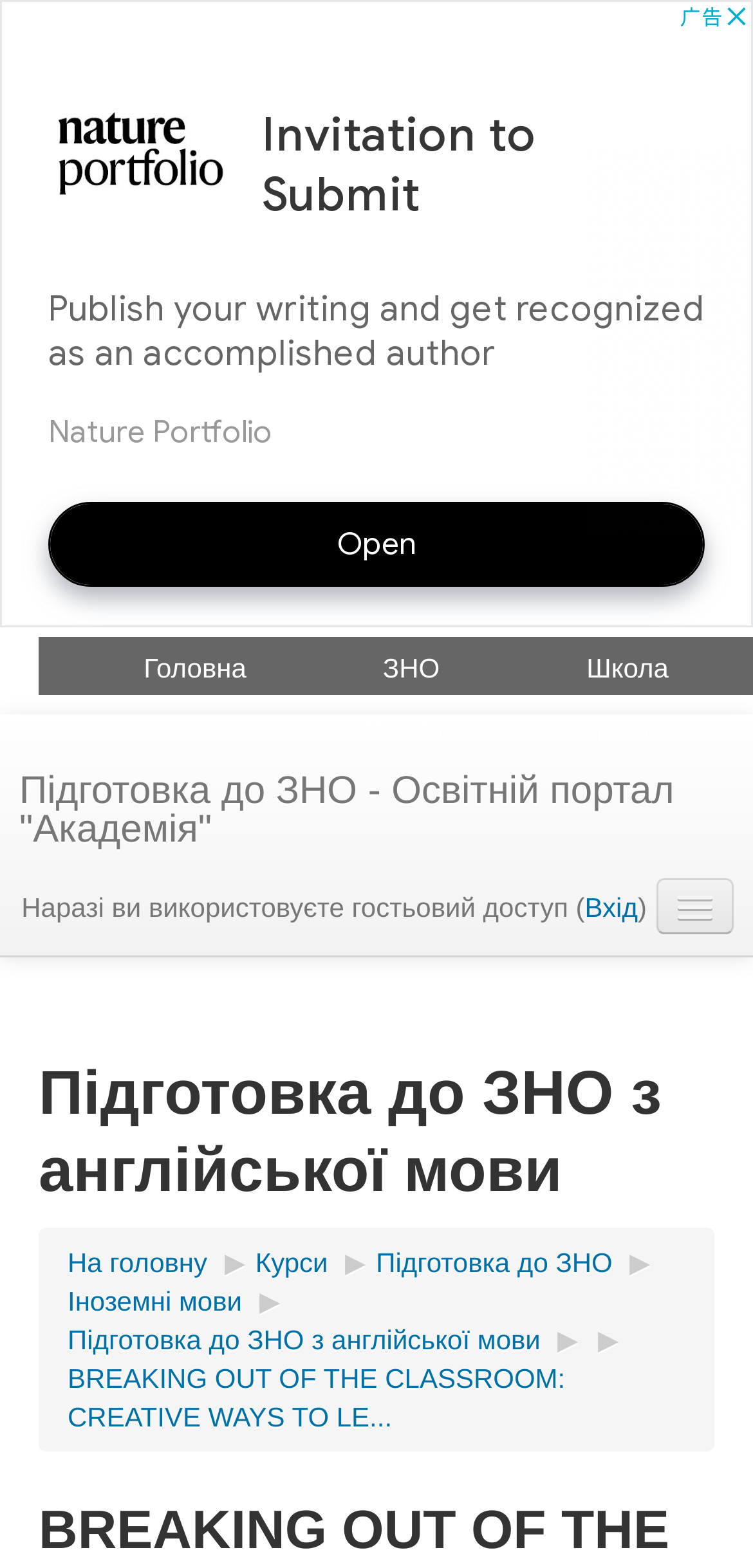Please determine the bounding box coordinates of the element to click on in order to accomplish the following task: "Learn about preparation for ZNO". Ensure the coordinates are four float numbers ranging from 0 to 1, i.e., [left, top, right, bottom].

[0.69, 0.406, 0.977, 0.446]